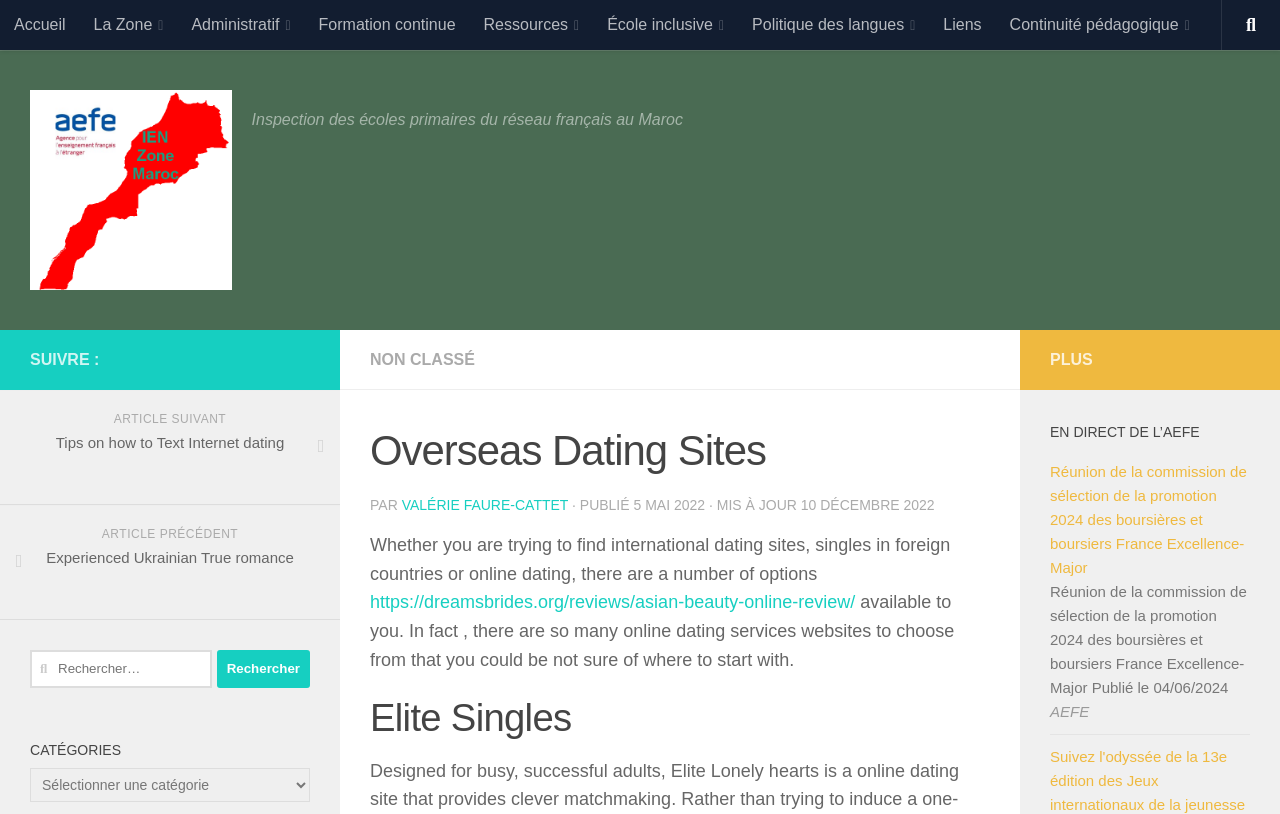Locate the UI element described by parent_node: Rechercher : name="s" placeholder="Rechercher…" and provide its bounding box coordinates. Use the format (top-left x, top-left y, bottom-right x, bottom-right y) with all values as floating point numbers between 0 and 1.

[0.023, 0.798, 0.165, 0.845]